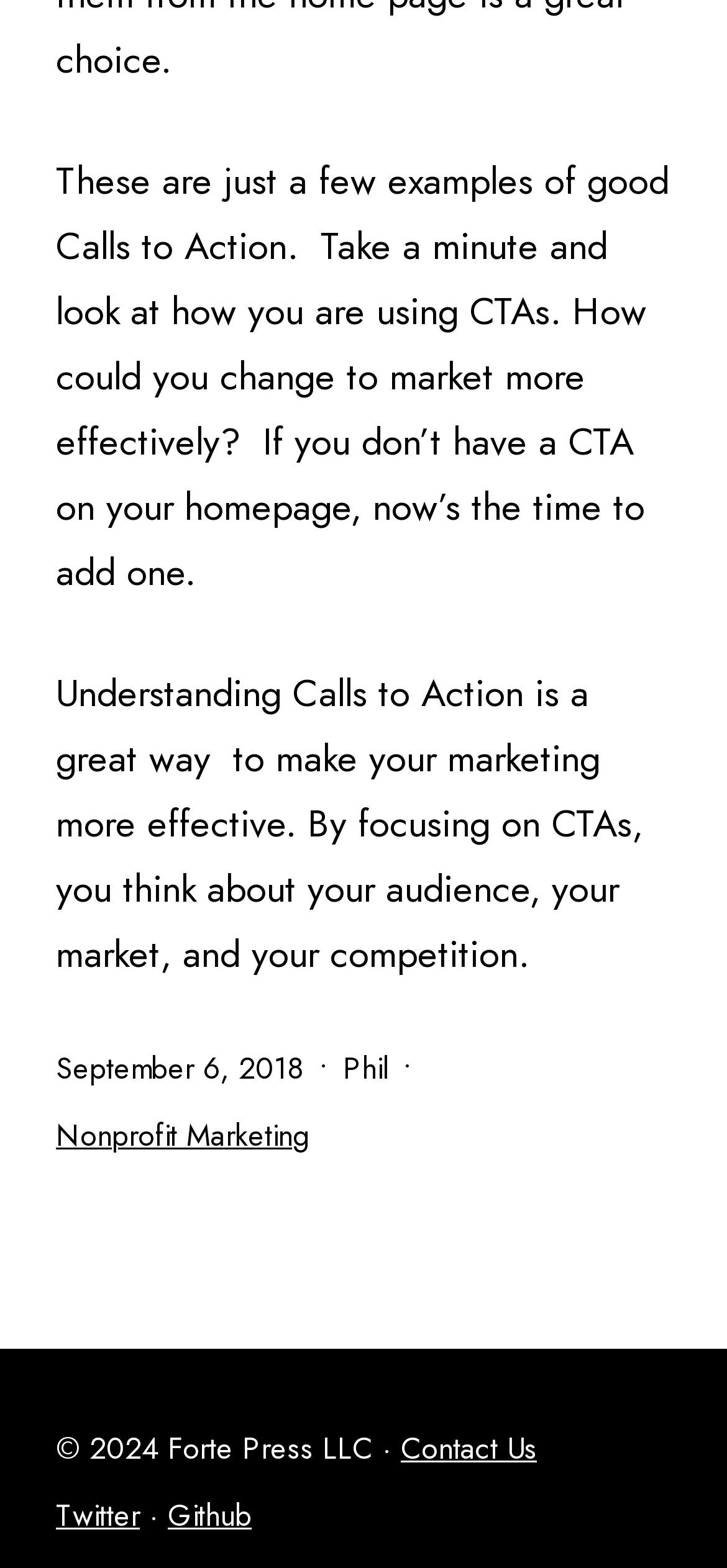Answer the question in a single word or phrase:
What is the name of the company that owns the website?

Forte Press LLC